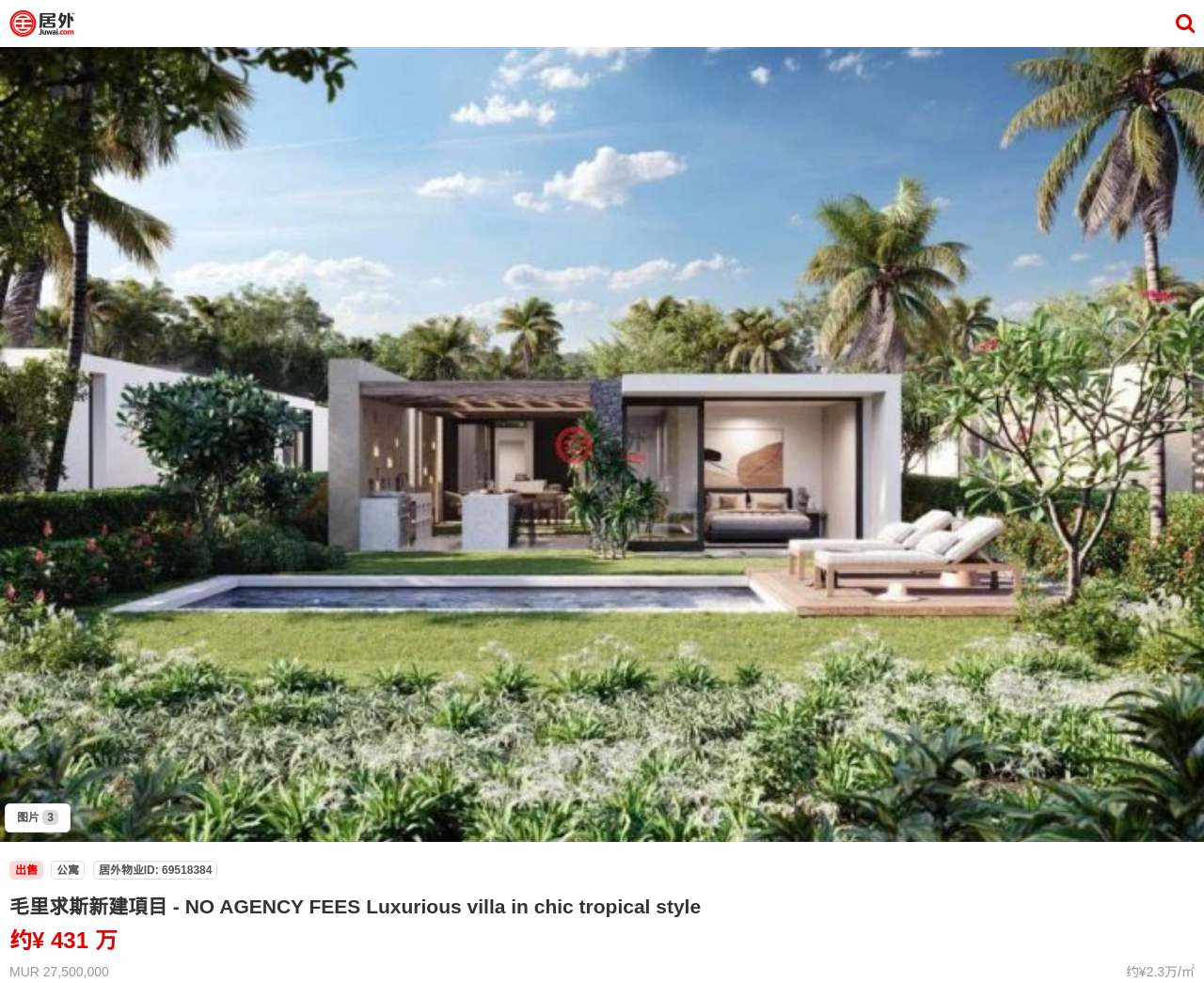Give a short answer to this question using one word or a phrase:
How many bedrooms and bathrooms does the property have?

3卧3卫